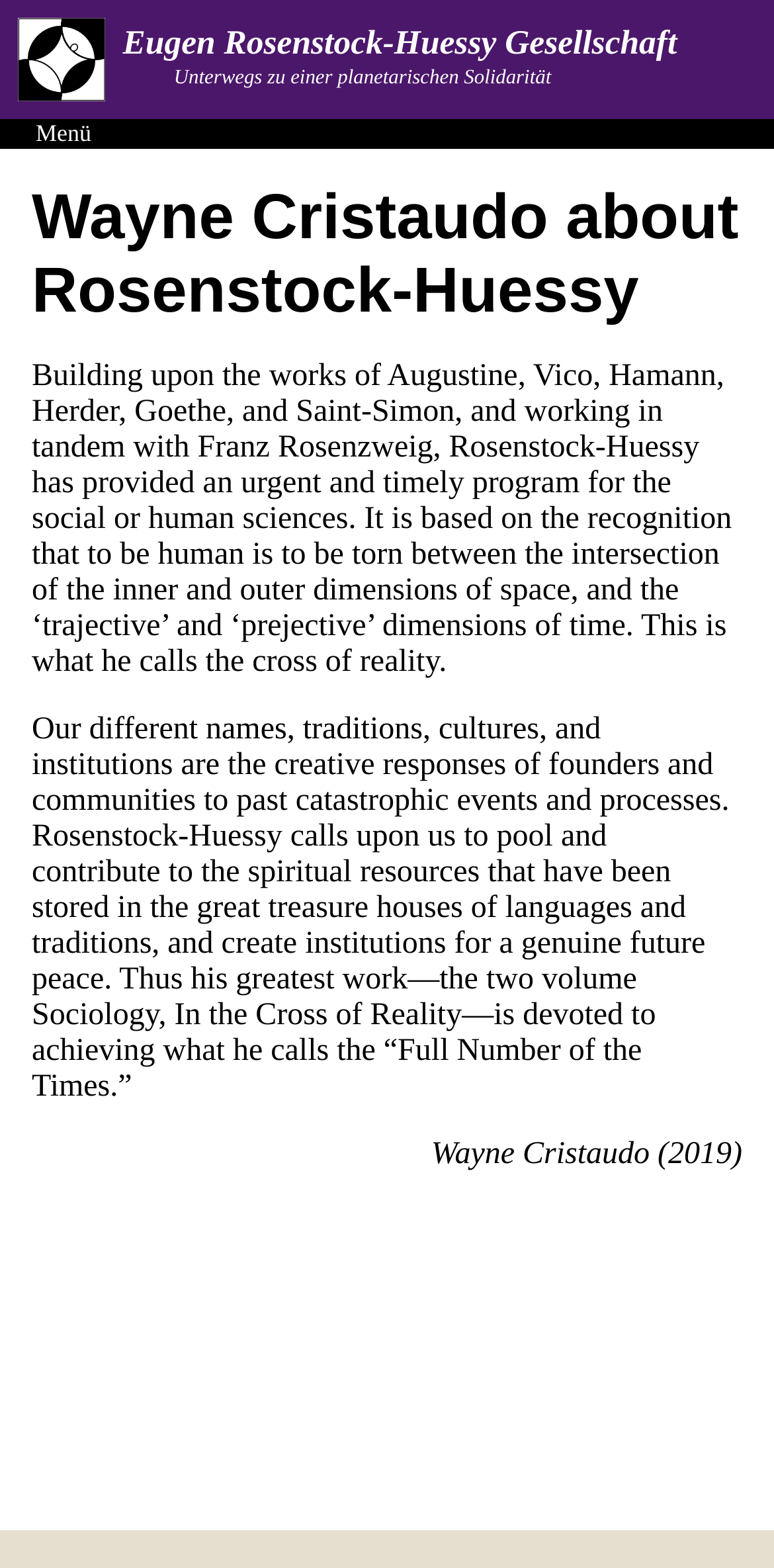Identify and extract the main heading from the webpage.

Wayne Cristaudo about Rosenstock-Huessy